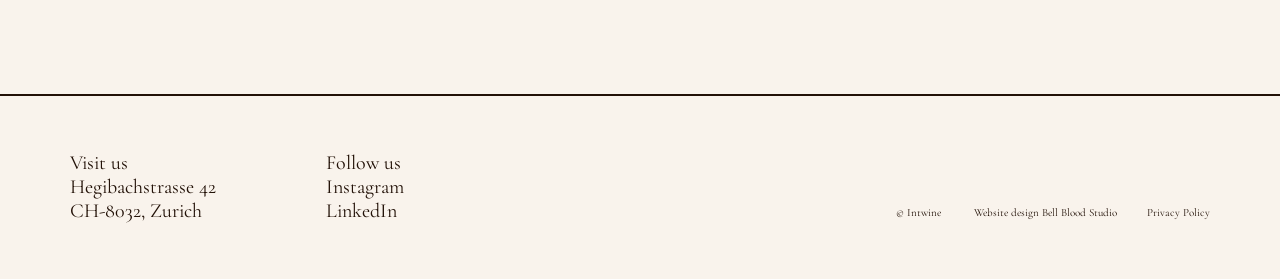What is the copyright information on the website? Using the information from the screenshot, answer with a single word or phrase.

Intwine